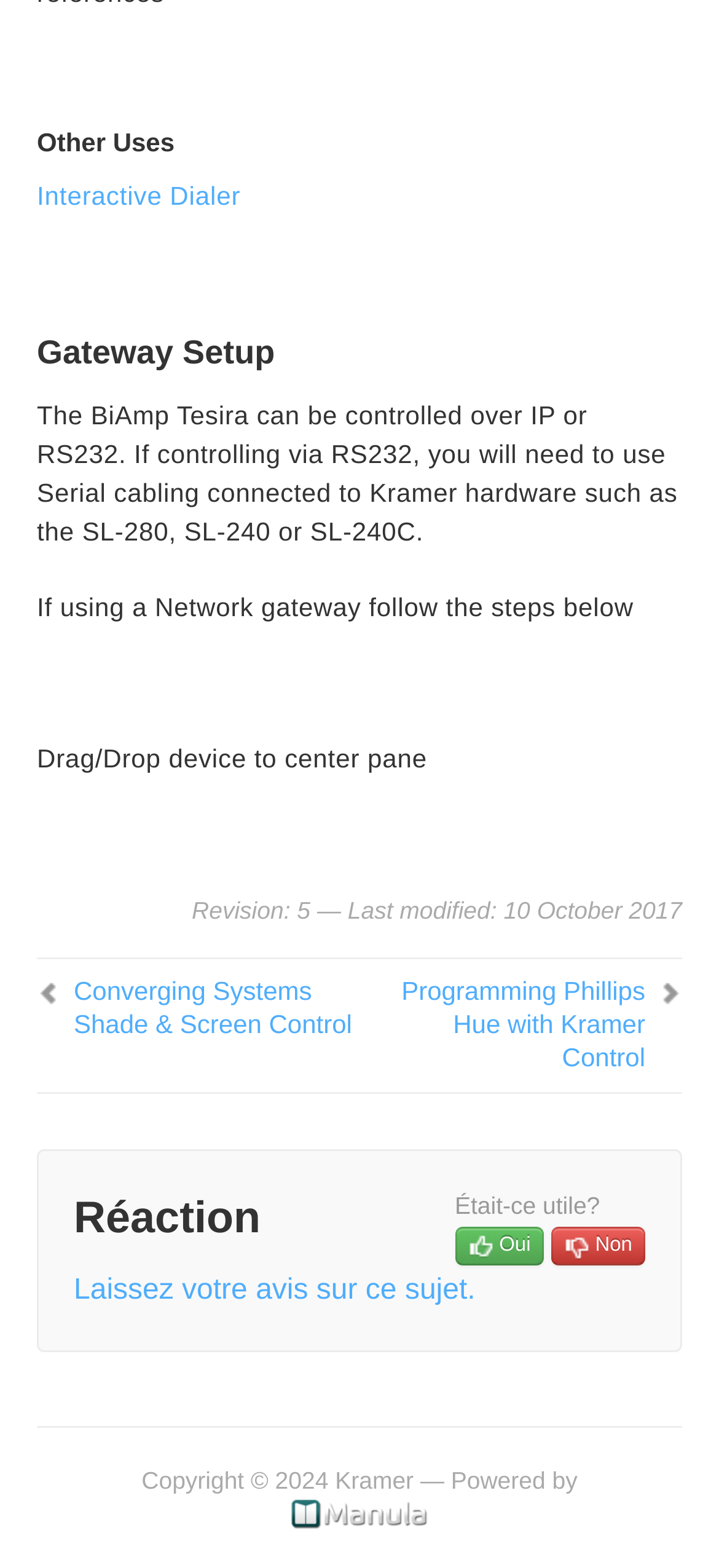Could you locate the bounding box coordinates for the section that should be clicked to accomplish this task: "Explore Adding Background".

[0.154, 0.102, 0.897, 0.131]